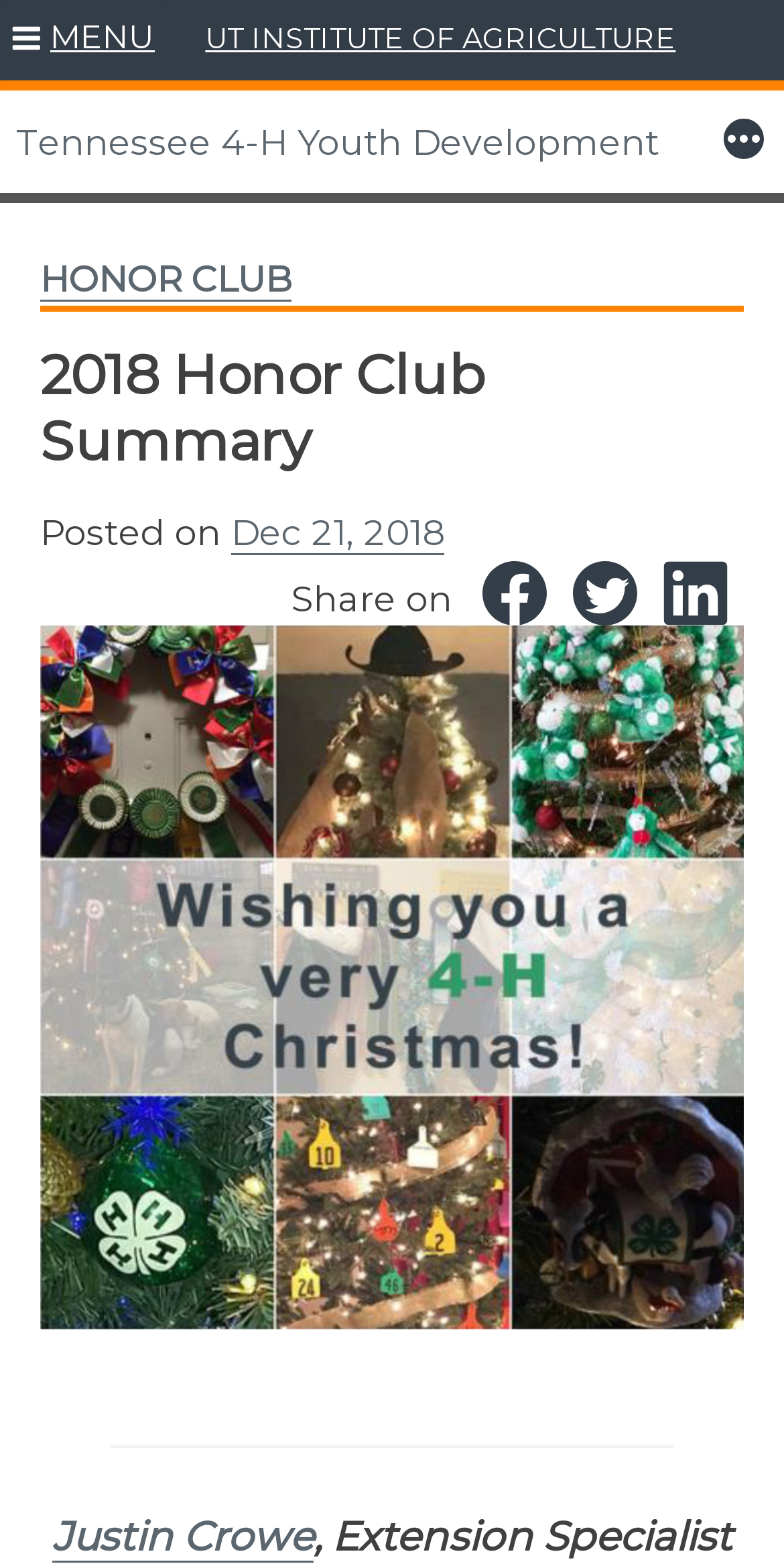What is the date of the article?
Give a single word or phrase as your answer by examining the image.

Dec 21, 2018